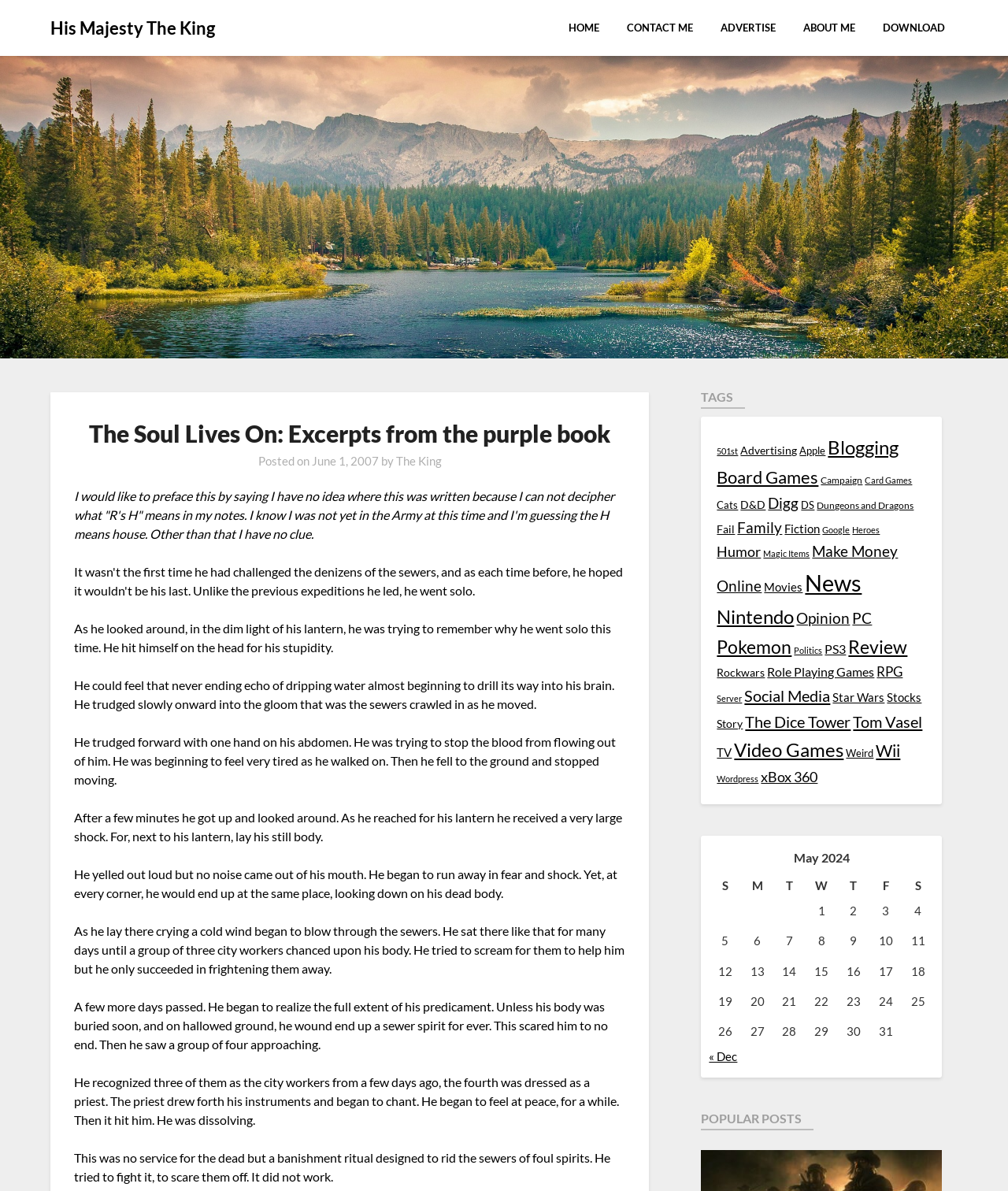Please identify the bounding box coordinates of the clickable region that I should interact with to perform the following instruction: "Click on the 'CONTACT ME' link". The coordinates should be expressed as four float numbers between 0 and 1, i.e., [left, top, right, bottom].

[0.609, 0.007, 0.7, 0.04]